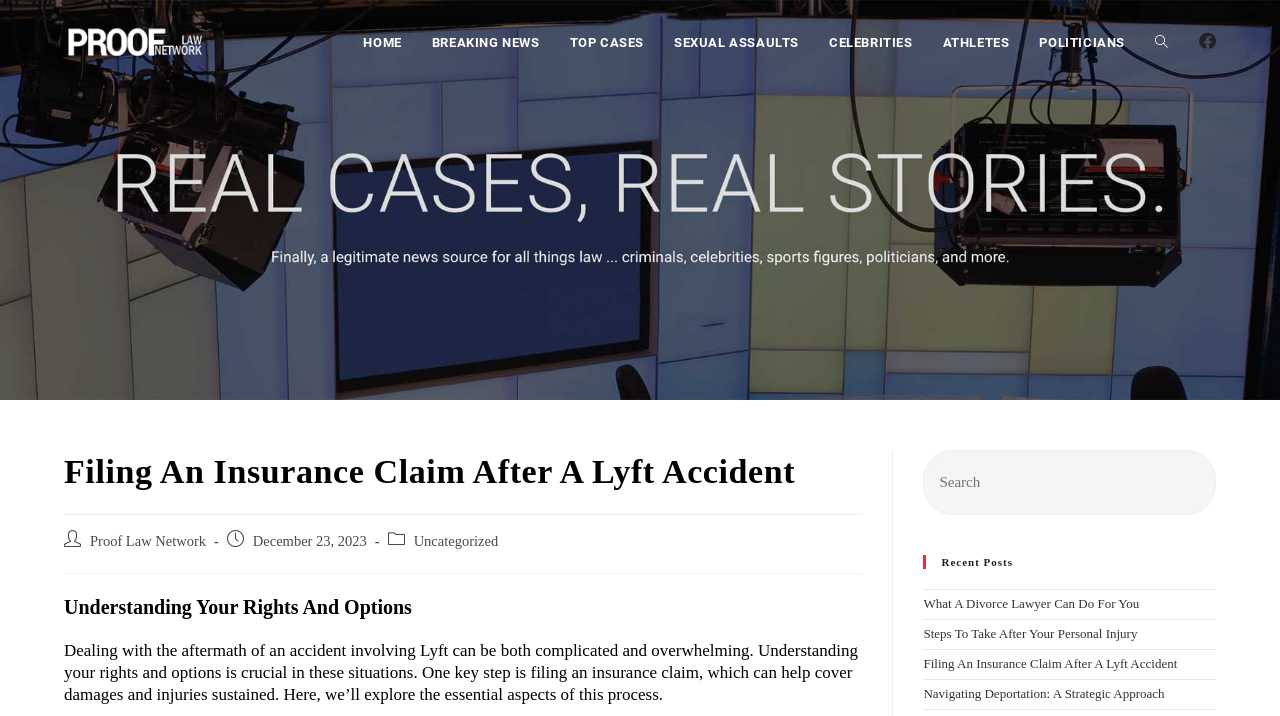Summarize the webpage comprehensively, mentioning all visible components.

This webpage is about navigating Lyft accident aftermaths with the help of a Lyft accident lawyer. At the top left corner, there is a logo of "Proof Law Network" with a link to the network's homepage. On the top right corner, there are social links, including a link to Facebook. 

Below the logo, there is a navigation menu with links to different sections of the website, including "HOME", "BREAKING NEWS", "TOP CASES", "SEXUAL ASSAULTS", "CELEBRITIES", "ATHLETES", "POLITICIANS", and a search function to toggle website search.

The main content of the webpage is divided into several sections. The first section has a heading "Filing An Insurance Claim After A Lyft Accident" and a subheading "Understanding Your Rights And Options". Below the heading, there is a paragraph of text explaining the importance of understanding one's rights and options after a Lyft accident, and the role of filing an insurance claim in covering damages and injuries.

On the right side of the webpage, there is a section with a heading "Recent Posts" and a list of links to recent articles, including "What A Divorce Lawyer Can Do For You", "Steps To Take After Your Personal Injury", "Filing An Insurance Claim After A Lyft Accident", and "Navigating Deportation: A Strategic Approach".